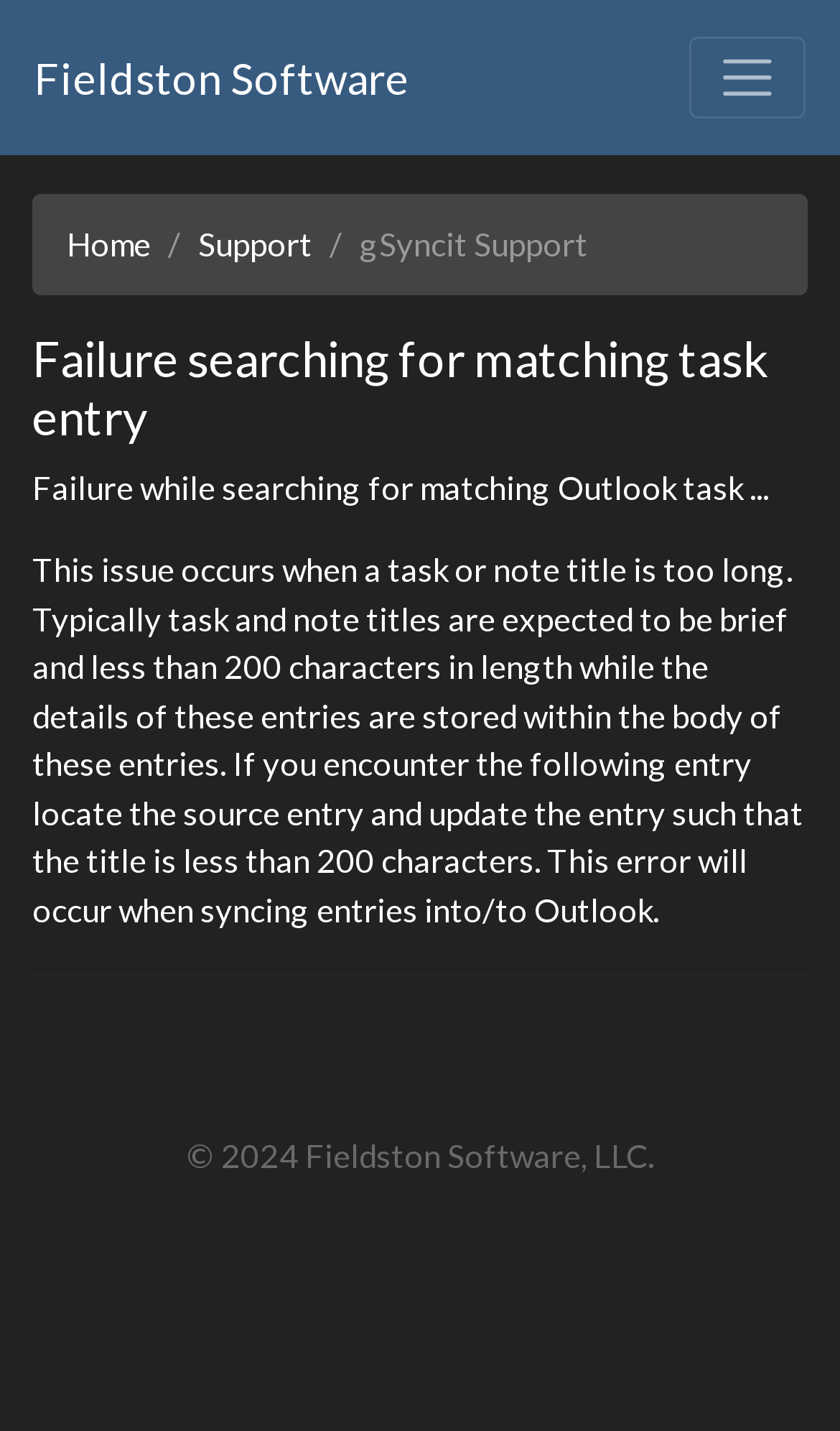What is the error caused by in Outlook task?
Refer to the image and respond with a one-word or short-phrase answer.

Task title too long